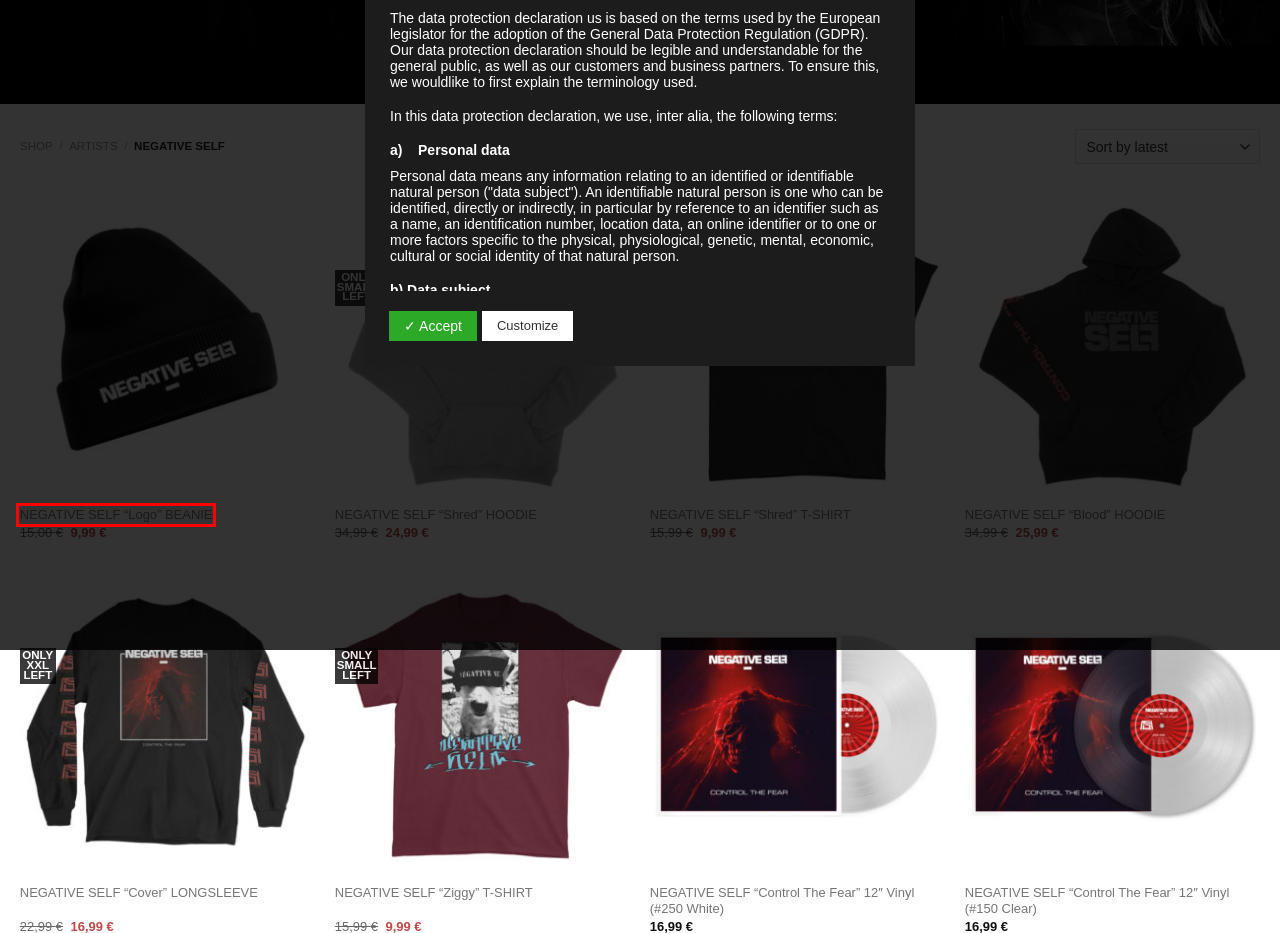You are given a screenshot depicting a webpage with a red bounding box around a UI element. Select the description that best corresponds to the new webpage after clicking the selected element. Here are the choices:
A. NEGATIVE SELF “Blood” HOODIE – BDHW
B. NEGATIVE SELF “Control The Fear” 12″ Vinyl (#150 Clear) – BDHW
C. NEGATIVE SELF “Control The Fear” 12″ Vinyl (#250 White) – BDHW
D. NEGATIVE SELF “Cover” LONGSLEEVE – BDHW
E. NEGATIVE SELF “Ziggy” T-SHIRT – BDHW
F. NEGATIVE SELF “Logo” BEANIE – BDHW
G. NEGATIVE SELF “Shred” T-SHIRT – BDHW
H. NEGATIVE SELF “Shred” HOODIE – BDHW

F